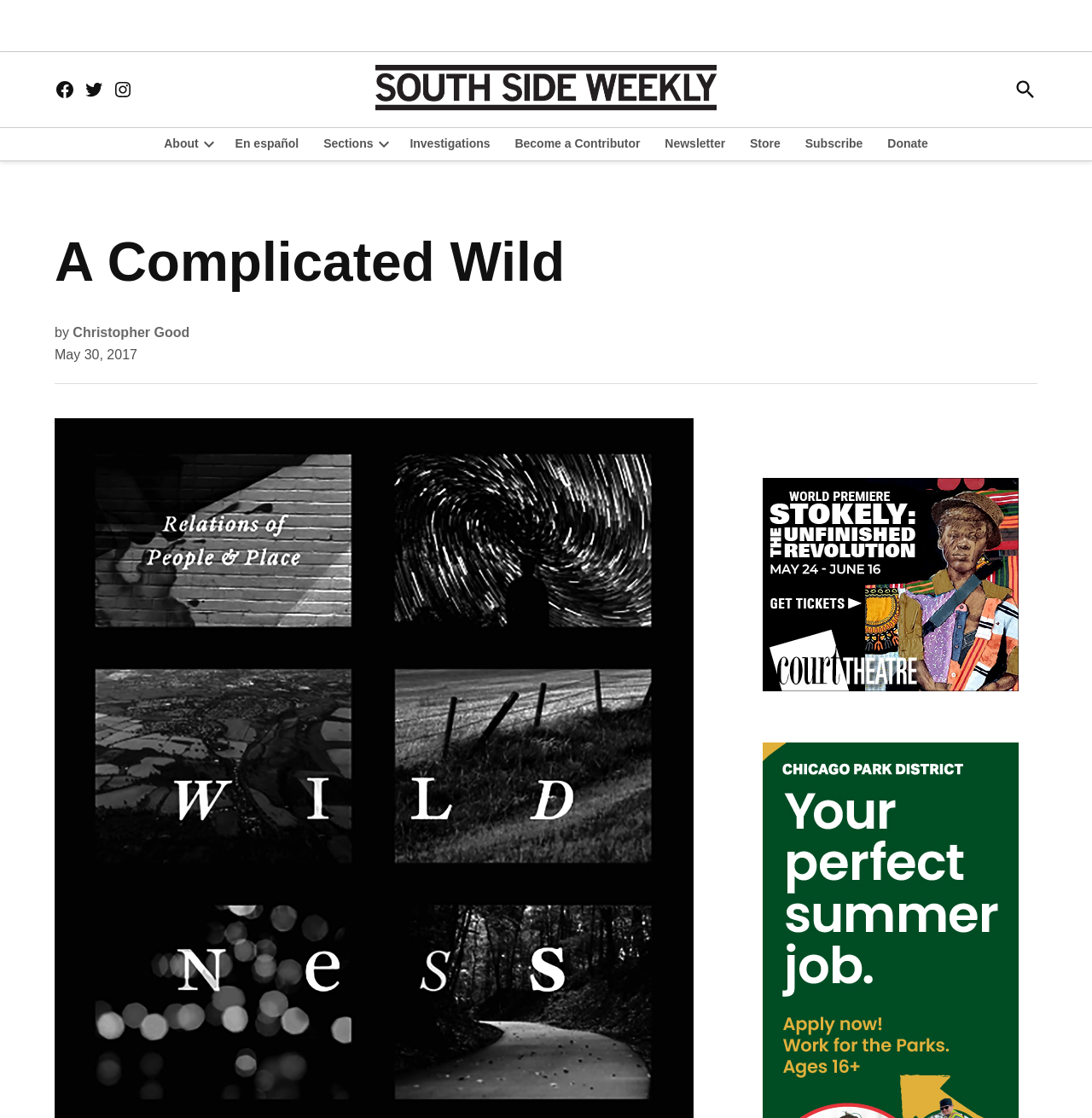Please provide a detailed answer to the question below by examining the image:
When was the article posted?

The posting date of the article can be determined by looking at the header section of the webpage, specifically the time element with the text 'May 30, 2017'.